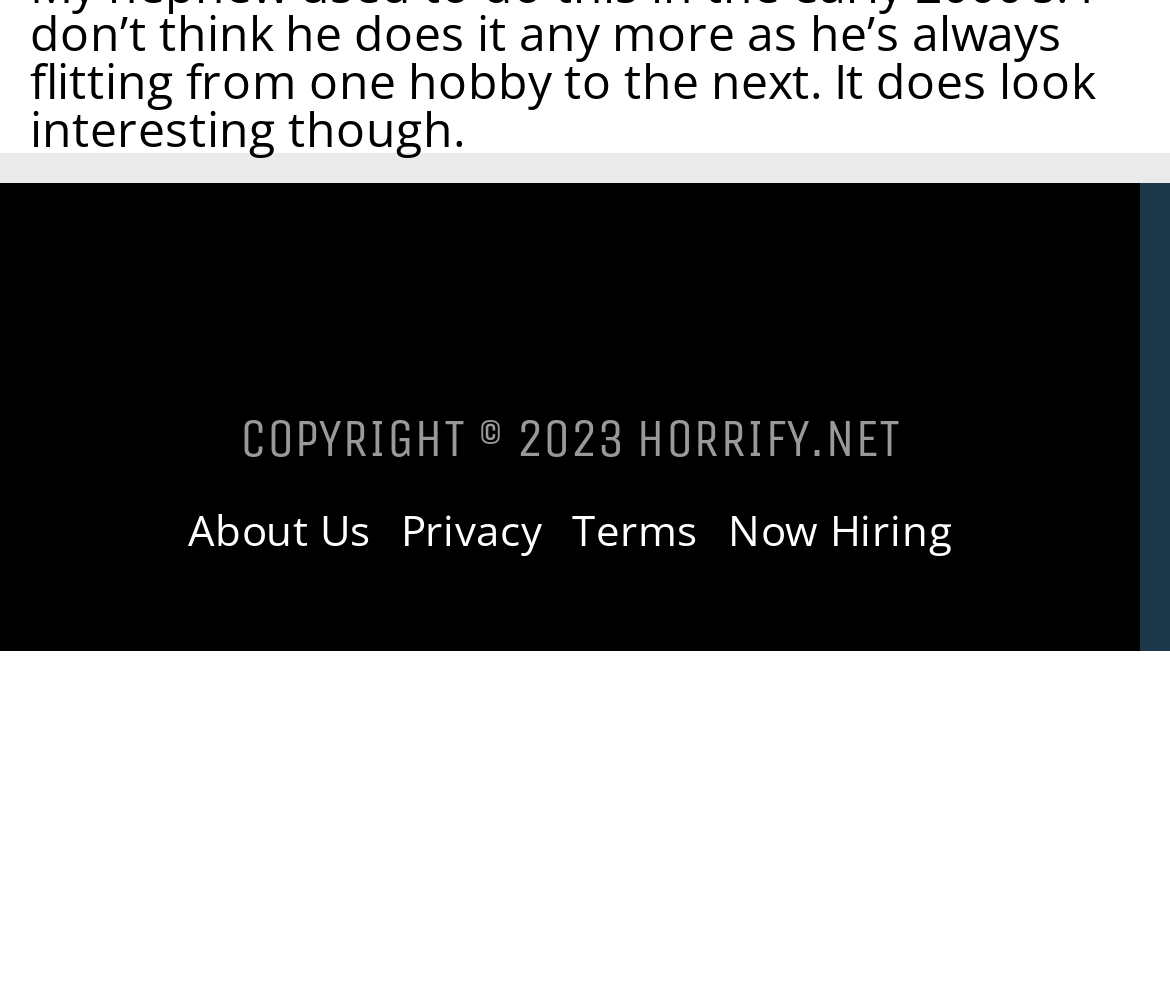Locate the bounding box coordinates for the element described below: "About Us". The coordinates must be four float values between 0 and 1, formatted as [left, top, right, bottom].

[0.16, 0.512, 0.317, 0.554]